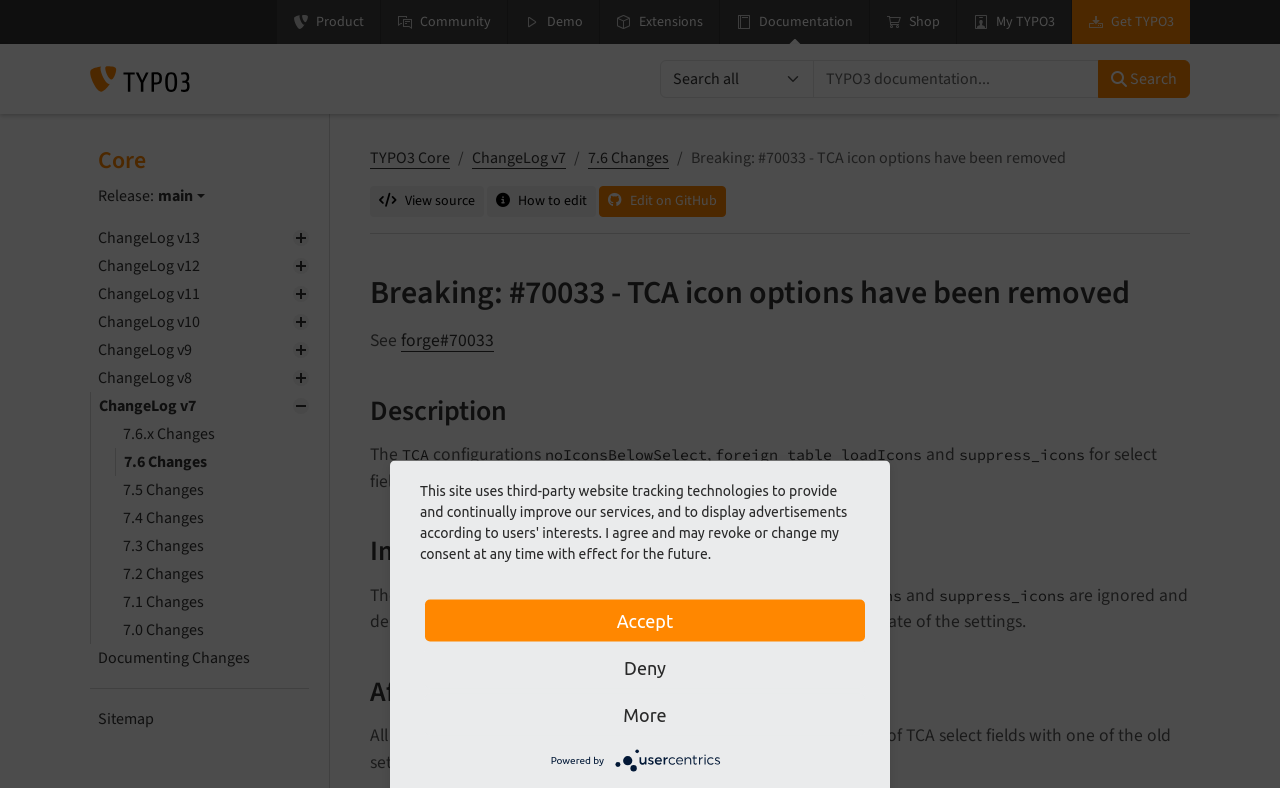Locate the bounding box coordinates of the area you need to click to fulfill this instruction: 'Go to the Core main documentation'. The coordinates must be in the form of four float numbers ranging from 0 to 1: [left, top, right, bottom].

[0.077, 0.185, 0.16, 0.223]